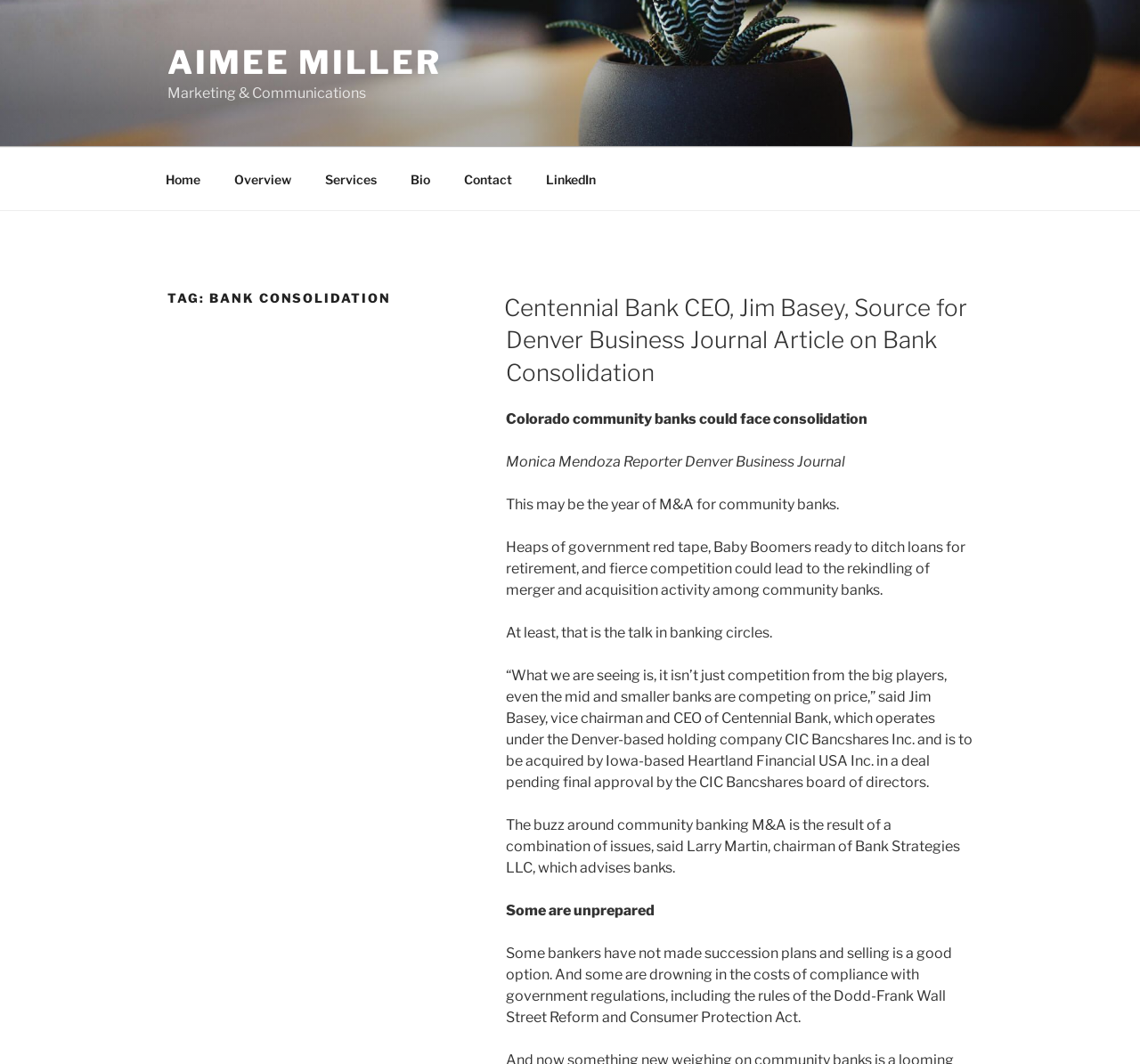Determine the bounding box coordinates of the area to click in order to meet this instruction: "Click on AIMEE MILLER".

[0.147, 0.04, 0.387, 0.077]